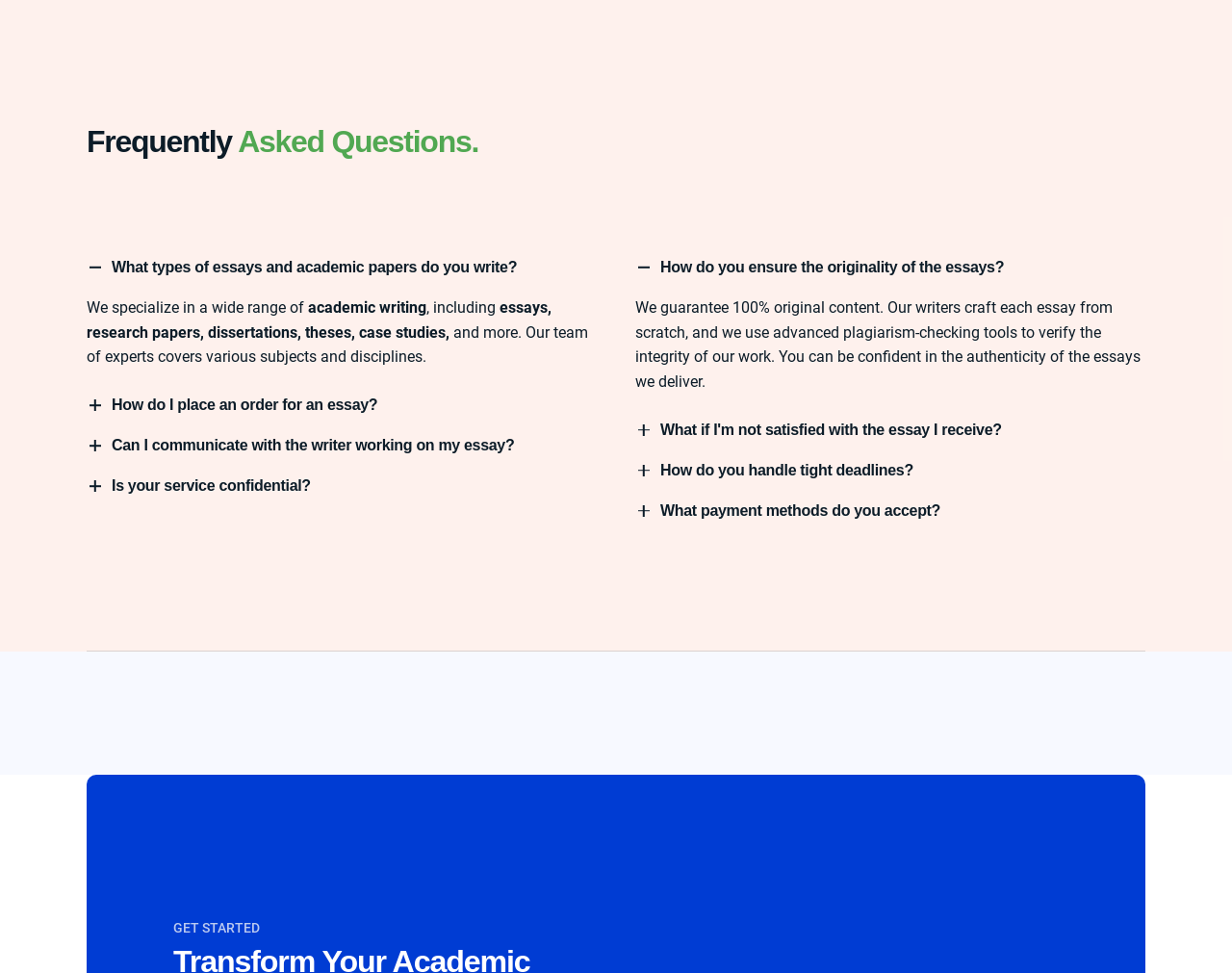Pinpoint the bounding box coordinates of the clickable element to carry out the following instruction: "Click the button to know if you can communicate with the writer working on your essay."

[0.064, 0.441, 0.091, 0.475]